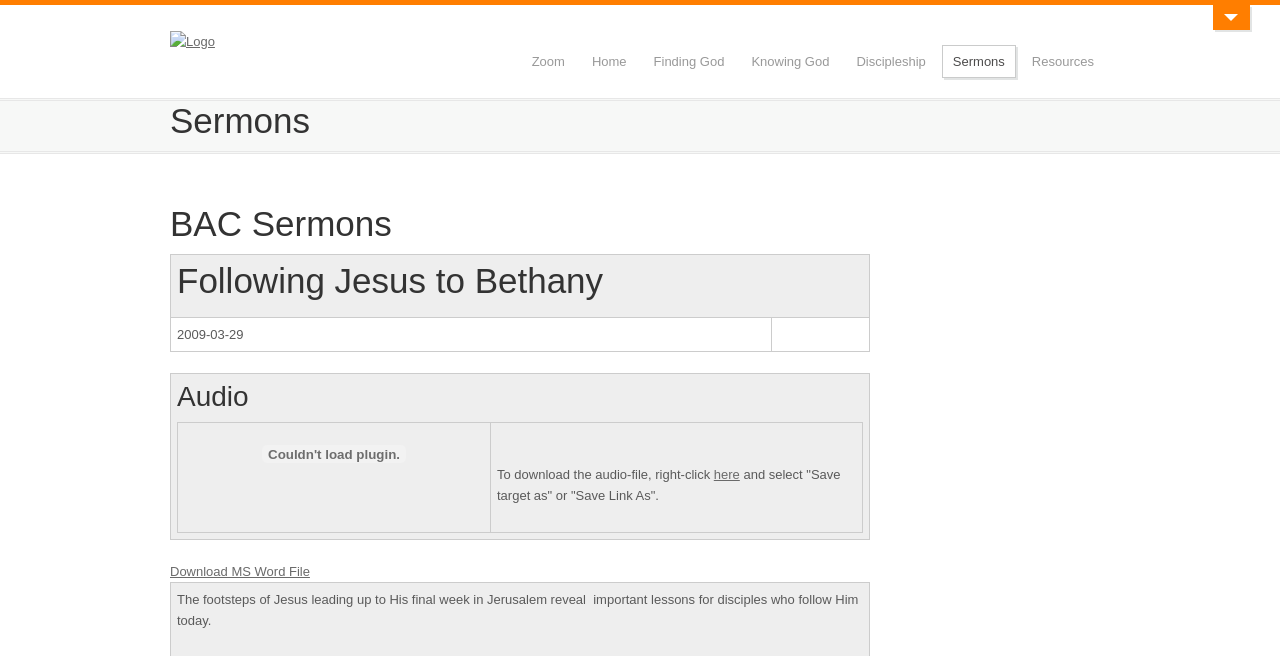Refer to the screenshot and answer the following question in detail:
What is the title of the first sermon?

The title of the first sermon can be found in the table element where each row represents a sermon. The first row contains a gridcell with the heading 'Following Jesus to Bethany'.